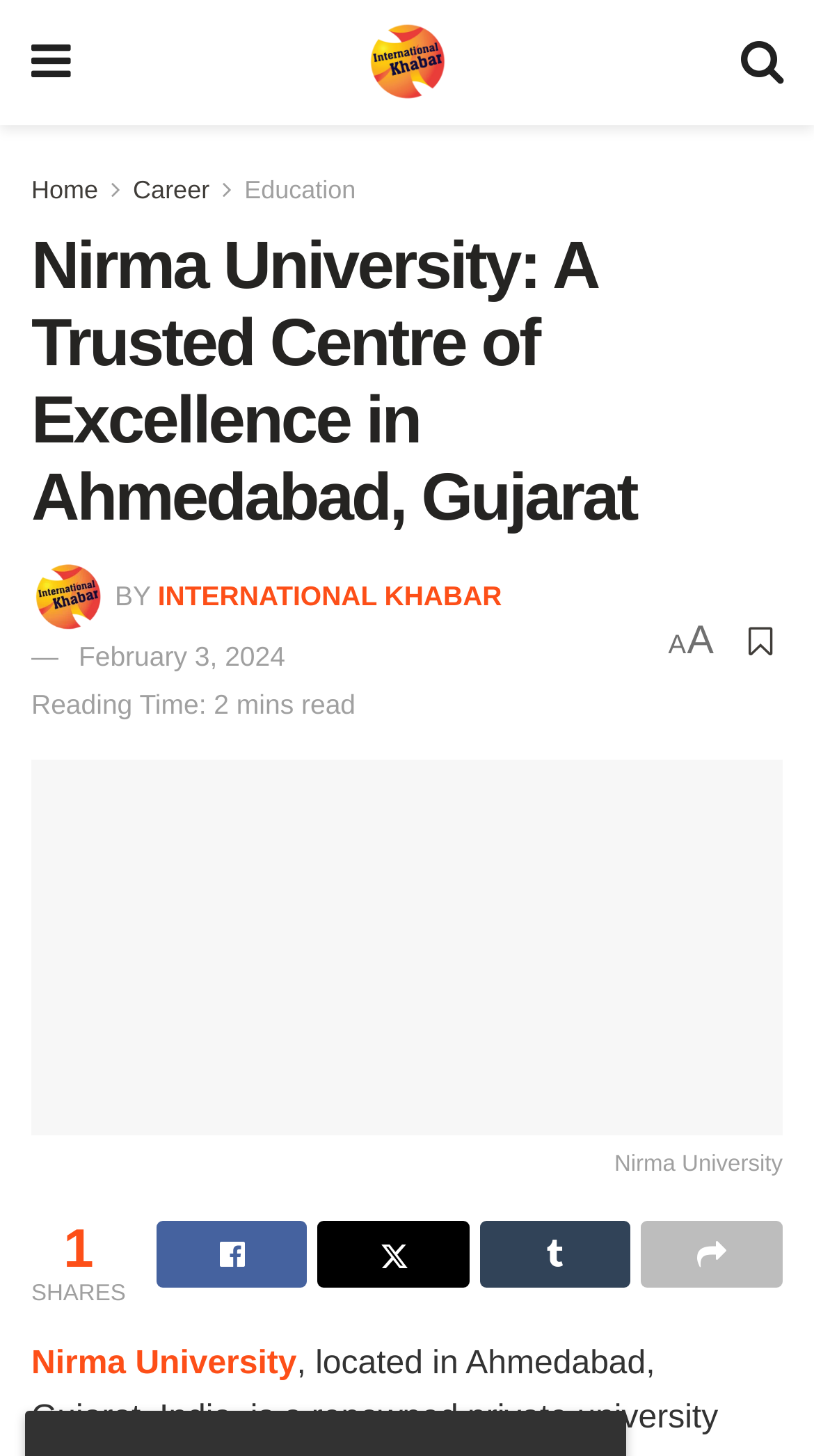Predict the bounding box of the UI element that fits this description: "Nirma University".

[0.038, 0.522, 0.962, 0.816]